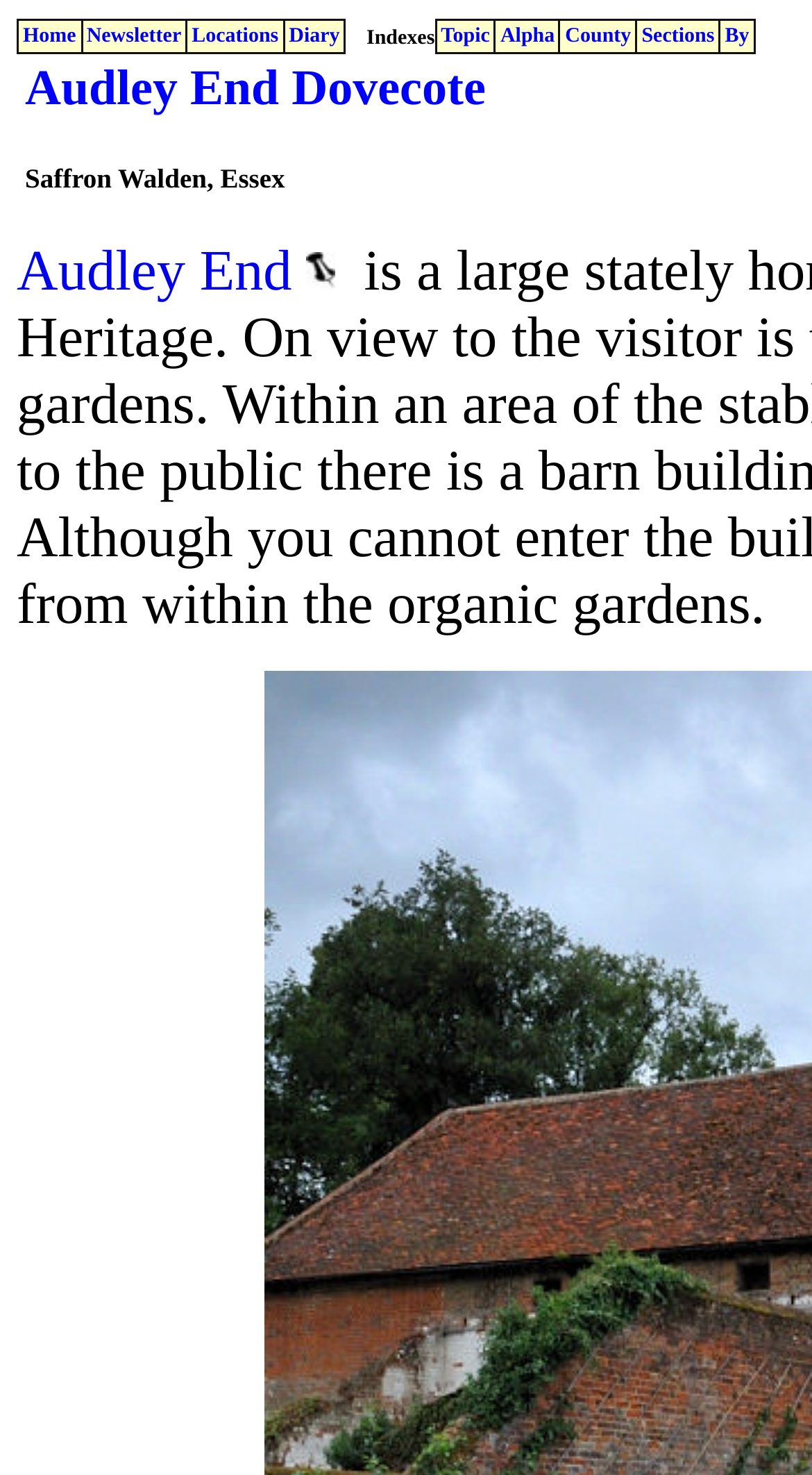Using the details in the image, give a detailed response to the question below:
What is the name of the location?

The name of the location can be found in the link 'Audley End' at the top left of the webpage, which suggests that the webpage is about Audley End Dovecot in Essex.